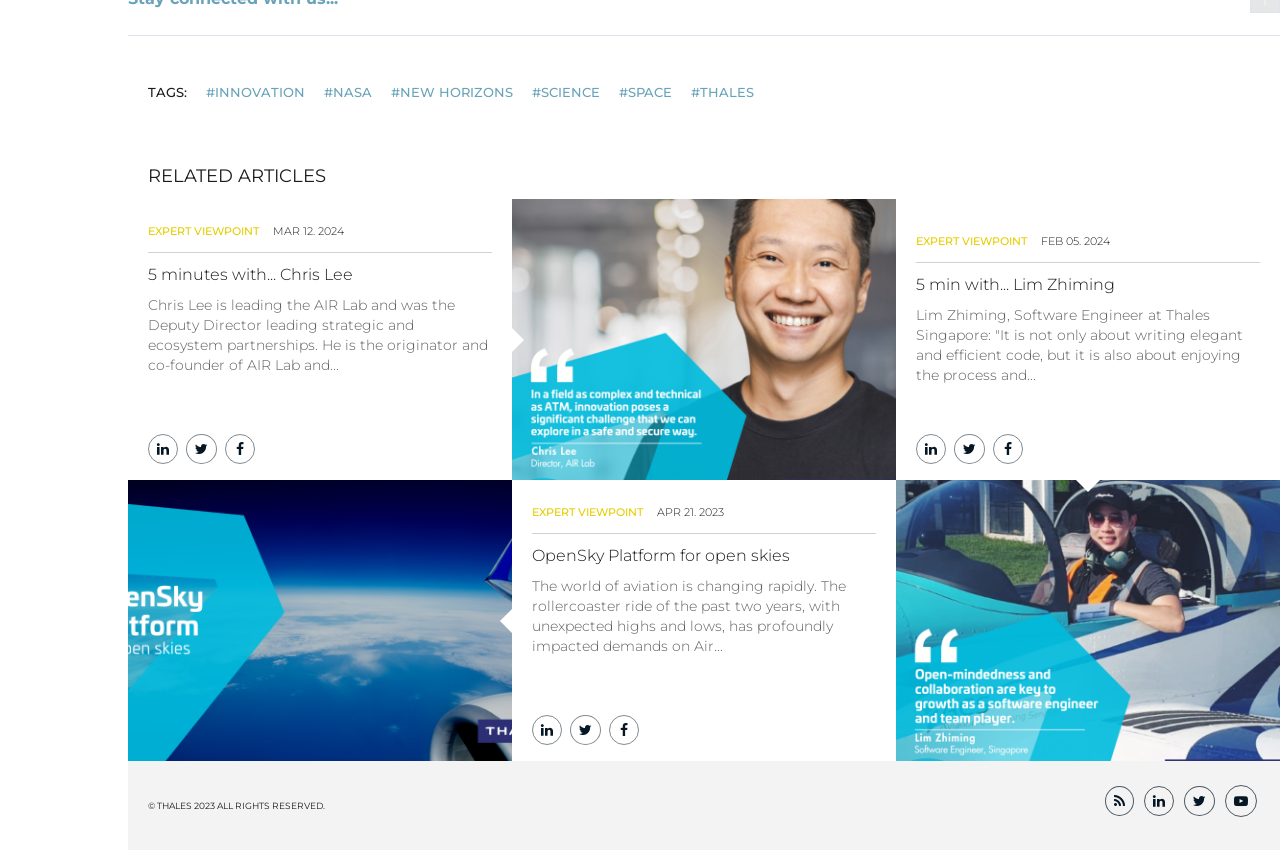Bounding box coordinates should be provided in the format (top-left x, top-left y, bottom-right x, bottom-right y) with all values between 0 and 1. Identify the bounding box for this UI element: #science

[0.416, 0.096, 0.469, 0.122]